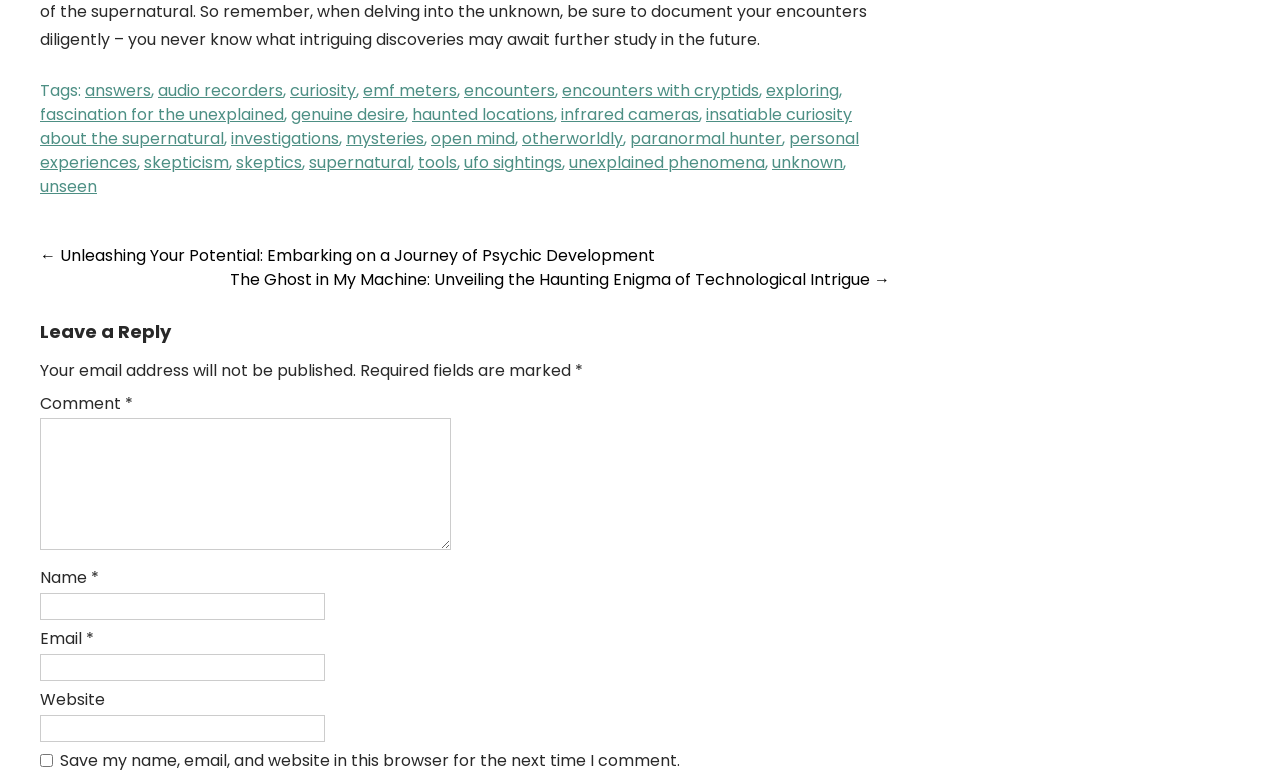Answer the question below using just one word or a short phrase: 
What is the last link in the post navigation section?

The Ghost in My Machine: Unveiling the Haunting Enigma of Technological Intrigue